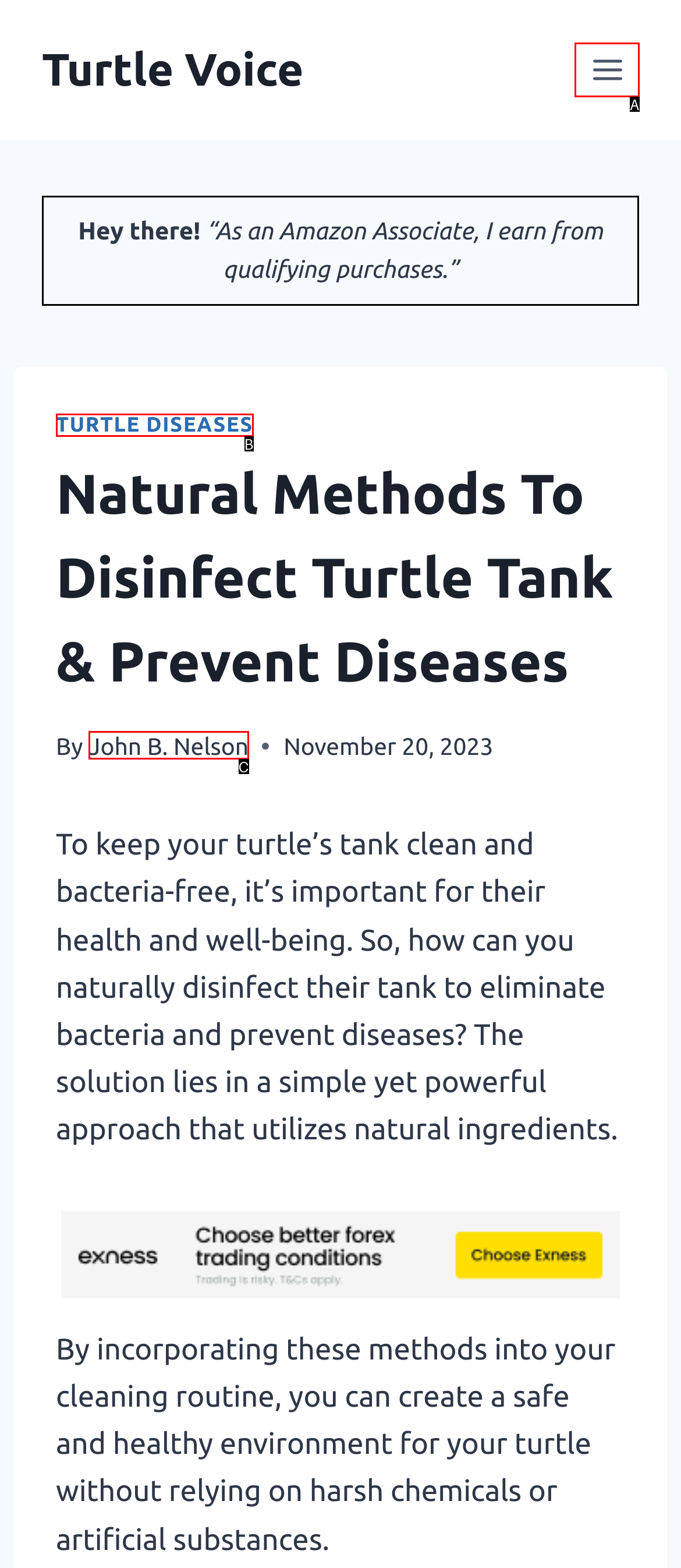Tell me which one HTML element best matches the description: John B. Nelson
Answer with the option's letter from the given choices directly.

C